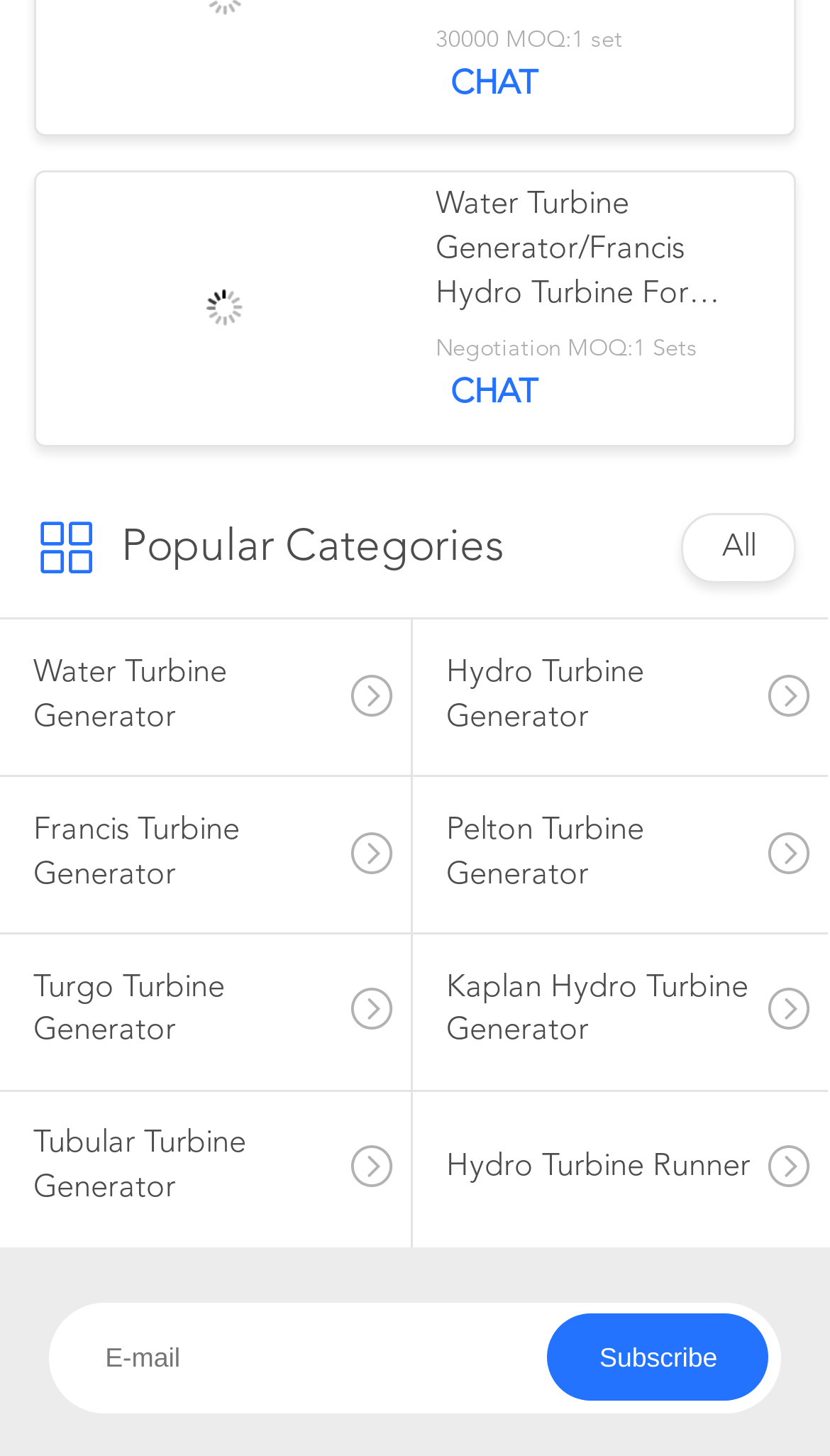How many categories are listed on the webpage?
Kindly offer a comprehensive and detailed response to the question.

The webpage lists 7 categories of hydro turbine generators, including 'Water Turbine Generator', 'Hydro Turbine Generator', 'Francis Turbine Generator', 'Pelton Turbine Generator', 'Turgo Turbine Generator', 'Kaplan Hydro Turbine Generator', and 'Tubular Turbine Generator'.